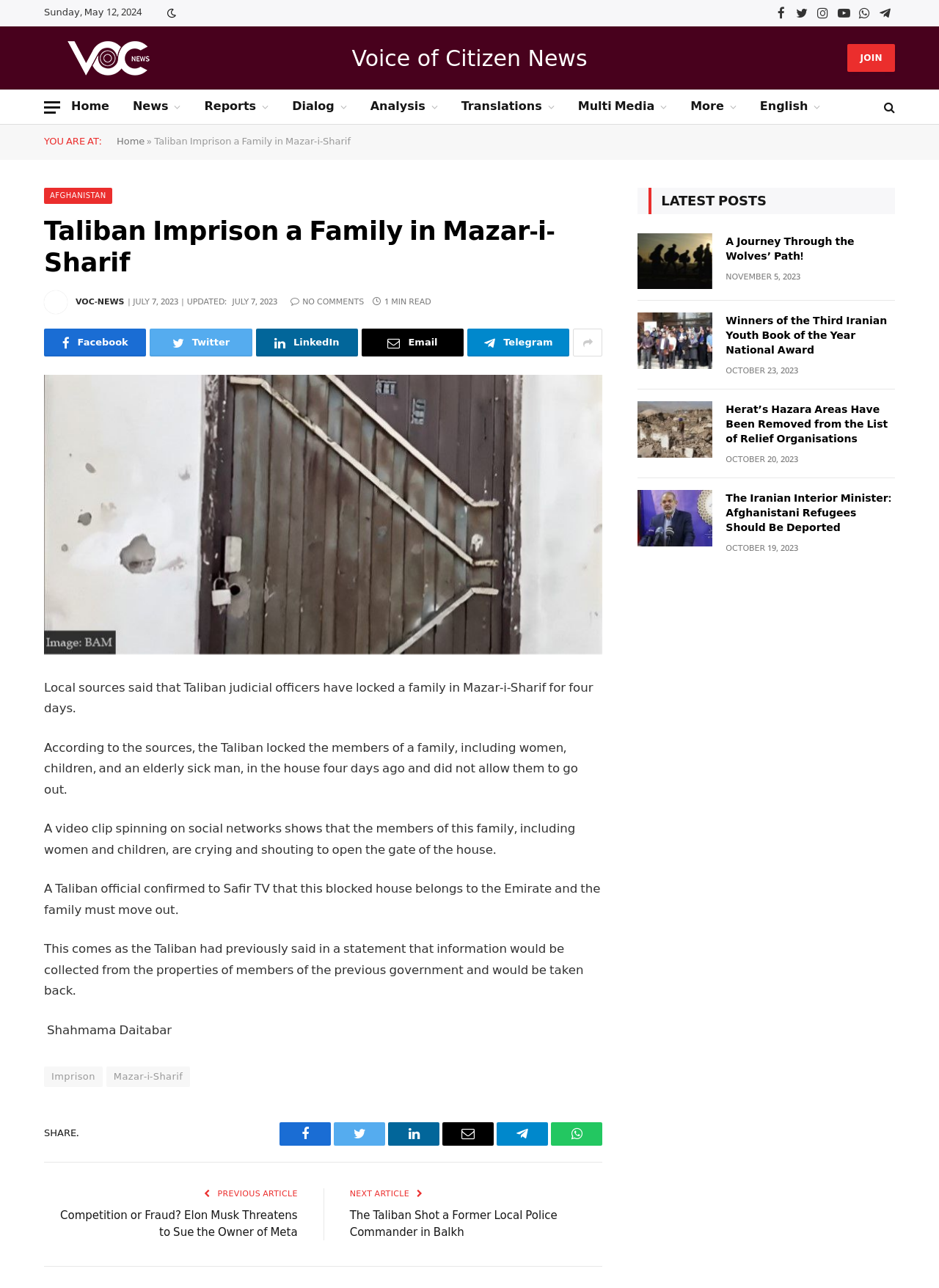Please specify the bounding box coordinates of the clickable section necessary to execute the following command: "Share the article on Facebook".

[0.298, 0.871, 0.353, 0.889]